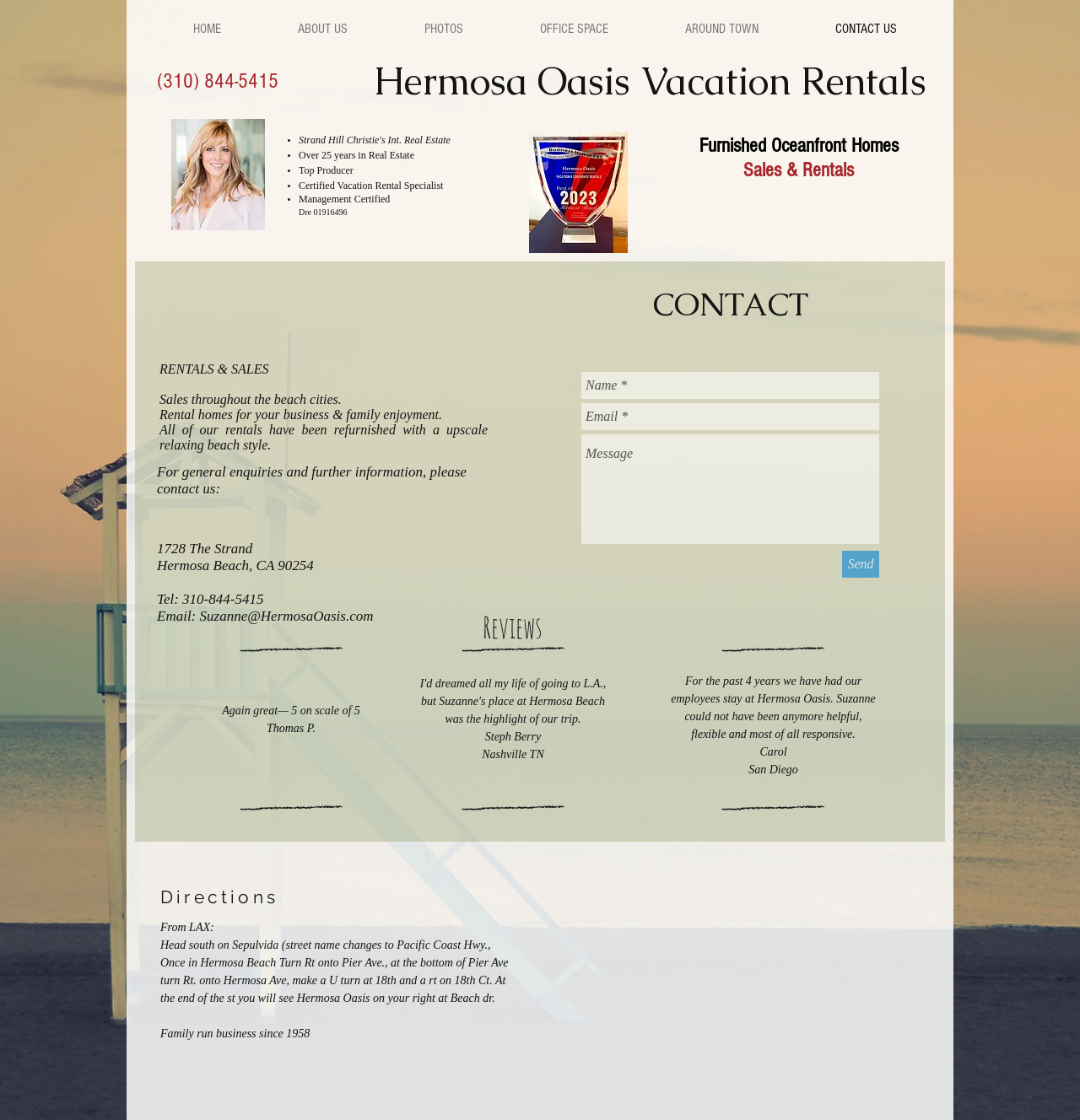Given the description of a UI element: "aria-label="Email *" name="email" placeholder="Email *"", identify the bounding box coordinates of the matching element in the webpage screenshot.

[0.538, 0.36, 0.814, 0.384]